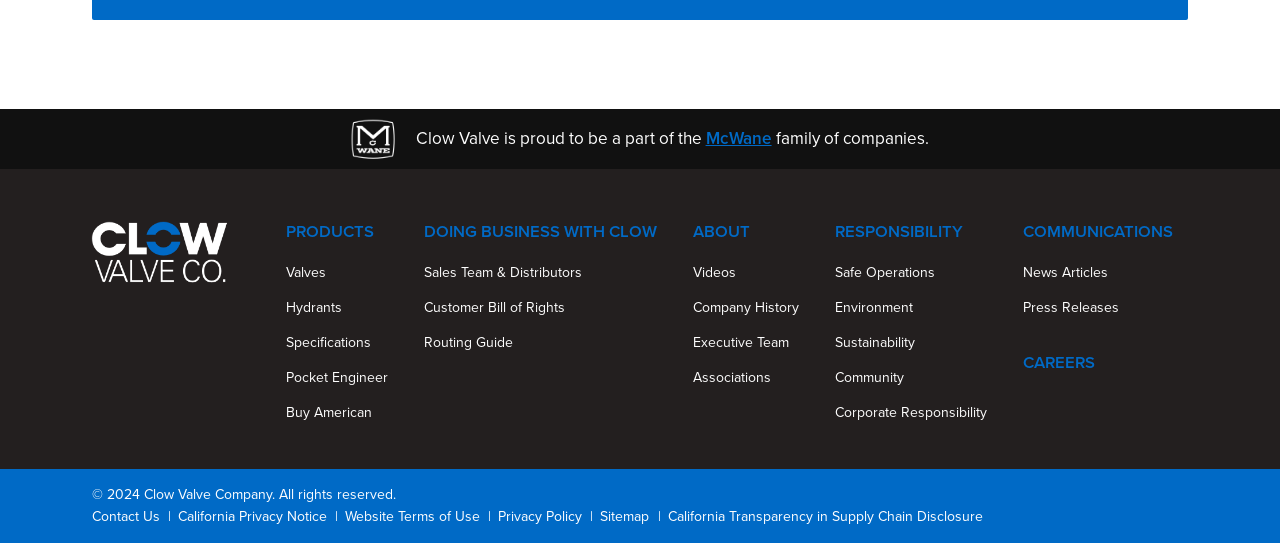Determine the bounding box coordinates of the clickable region to execute the instruction: "Read the latest News Articles". The coordinates should be four float numbers between 0 and 1, denoted as [left, top, right, bottom].

[0.8, 0.482, 0.866, 0.521]